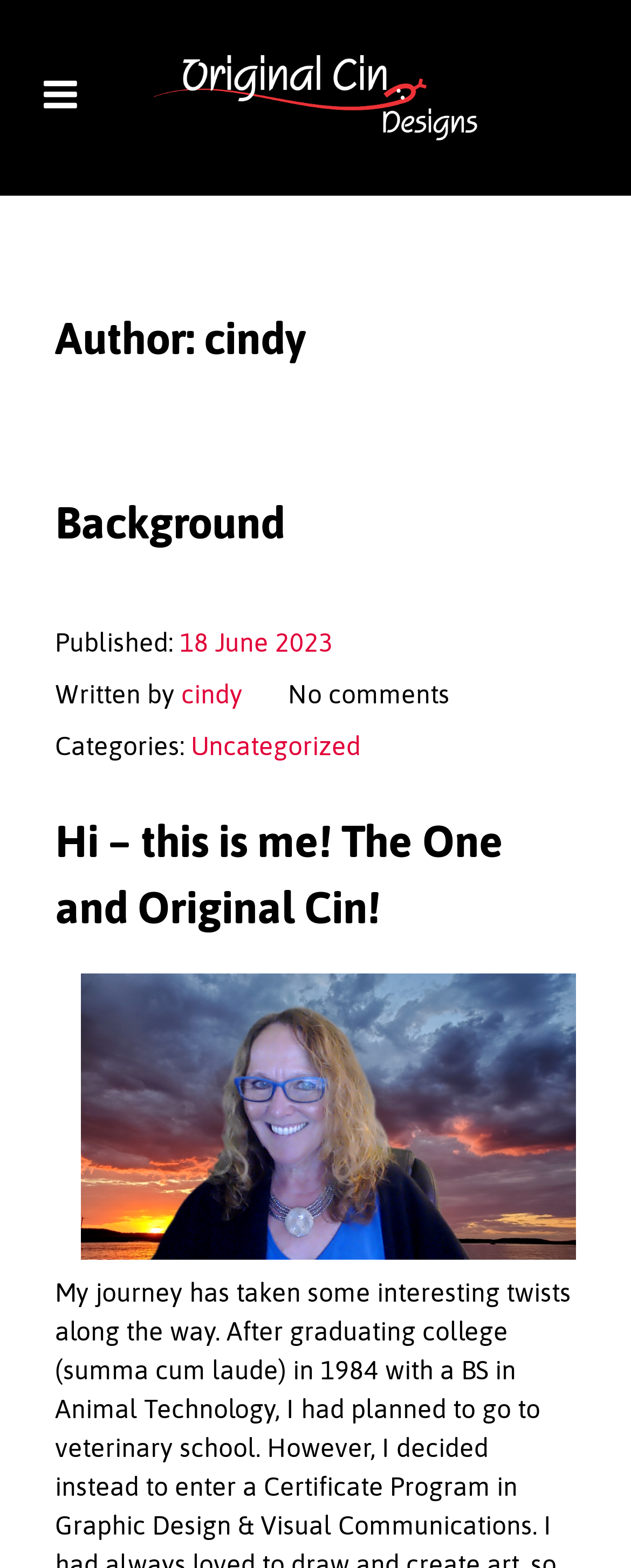Provide the bounding box coordinates of the UI element that matches the description: "cindy".

[0.287, 0.433, 0.385, 0.452]